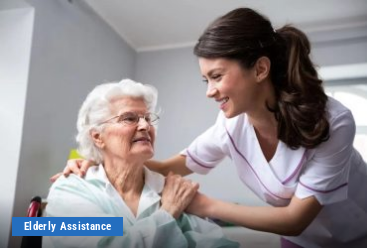What is the caregiver's attitude towards the elderly woman?
Answer the question in a detailed and comprehensive manner.

The caregiver is depicted as leaning in closely with a smile, demonstrating a caring approach, which suggests a warm and compassionate attitude towards the elderly woman.